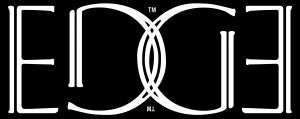What genres of literary works does EDGE Science Fiction and Fantasy Publishing recognize?
Please answer the question as detailed as possible.

The caption states that EDGE Science Fiction and Fantasy Publishing is recognized for its thought-provoking literary works, including full-length novels and anthologies across the genres of science fiction, fantasy, and horror, which implies that the publishing house recognizes these three genres.